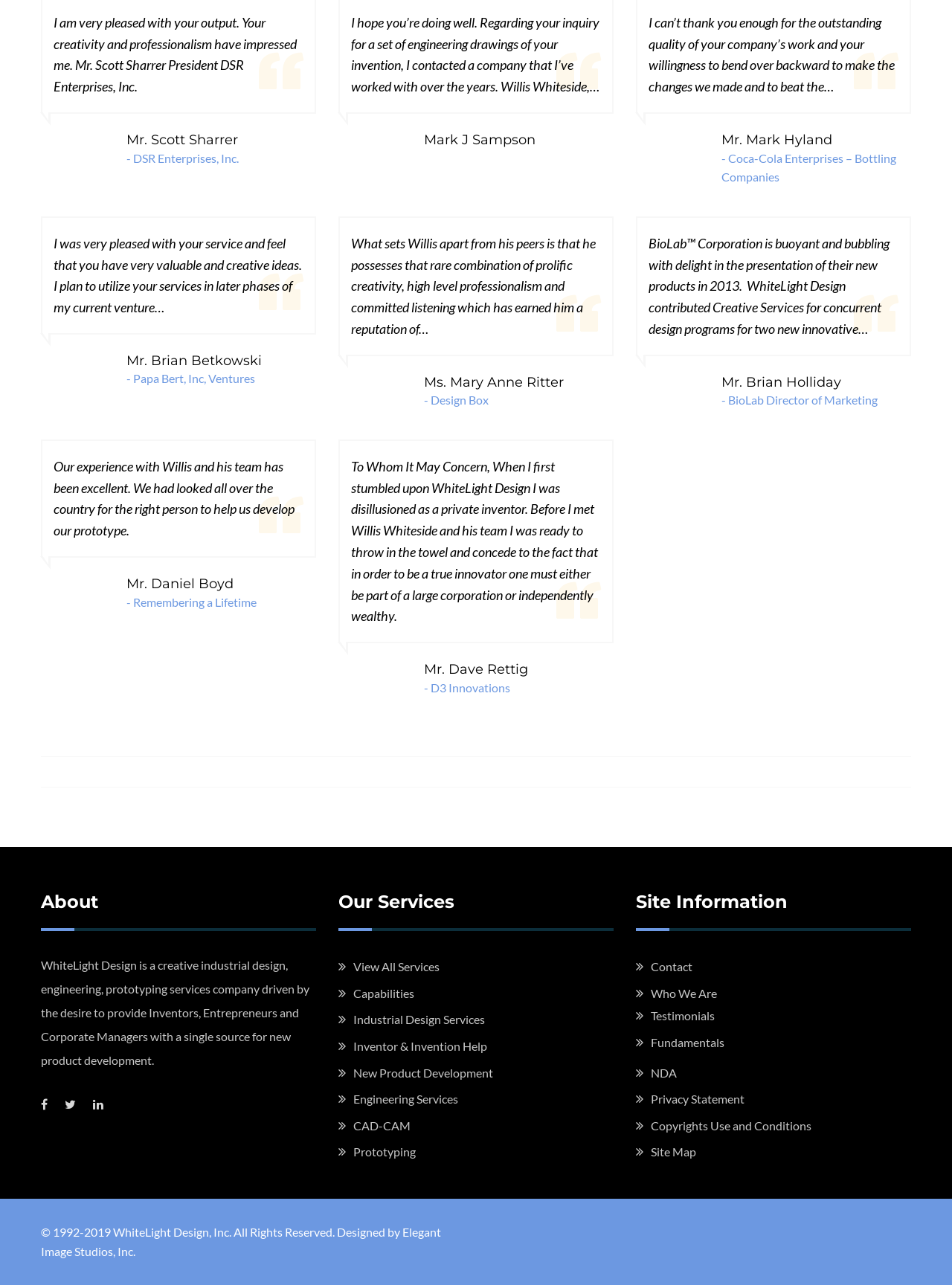Indicate the bounding box coordinates of the element that must be clicked to execute the instruction: "Read the article 'Proof is in the Split-Shot'". The coordinates should be given as four float numbers between 0 and 1, i.e., [left, top, right, bottom].

None